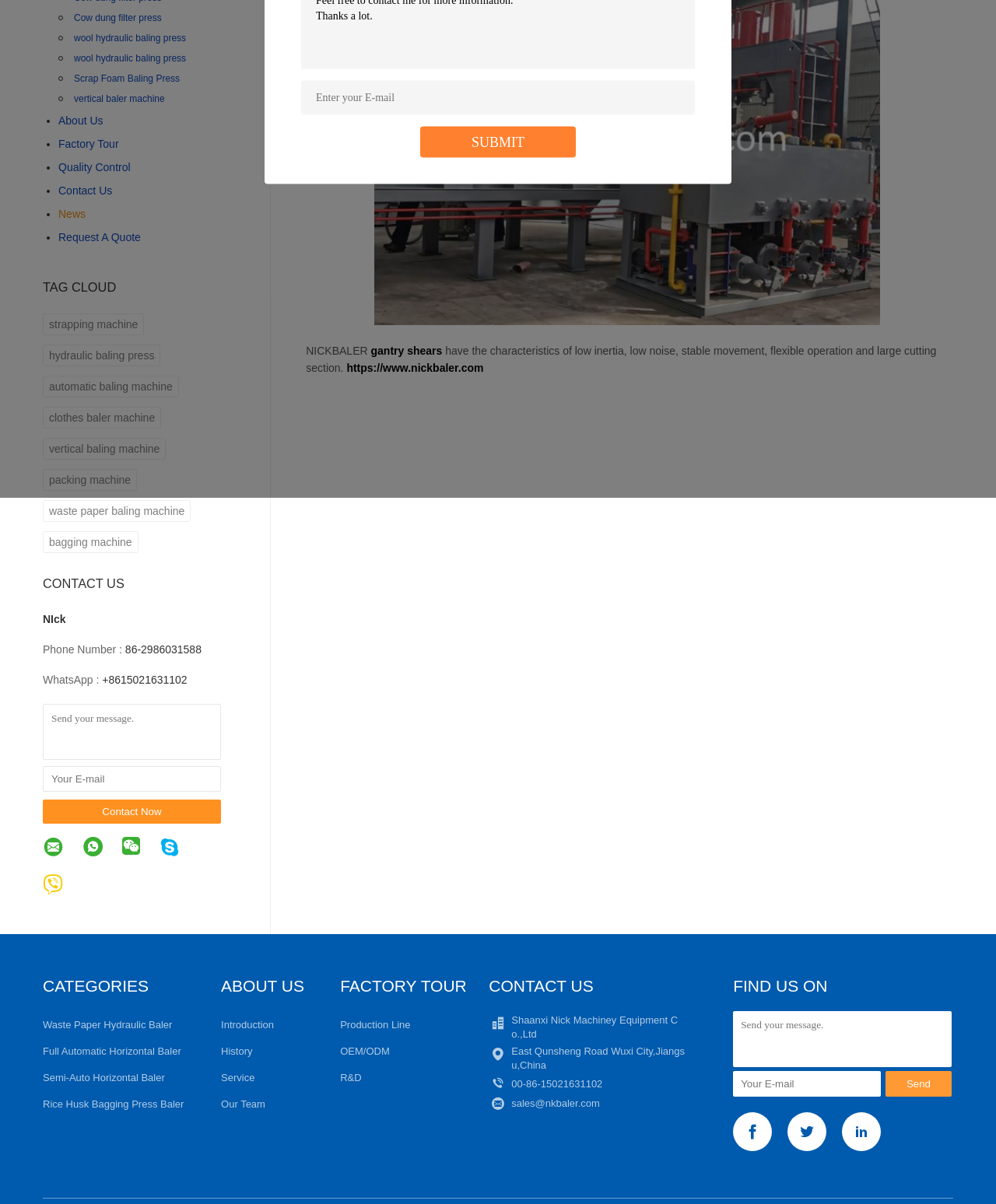Identify the bounding box of the UI component described as: "parent_node: Contact Now placeholder="Your E-mail"".

[0.043, 0.636, 0.222, 0.658]